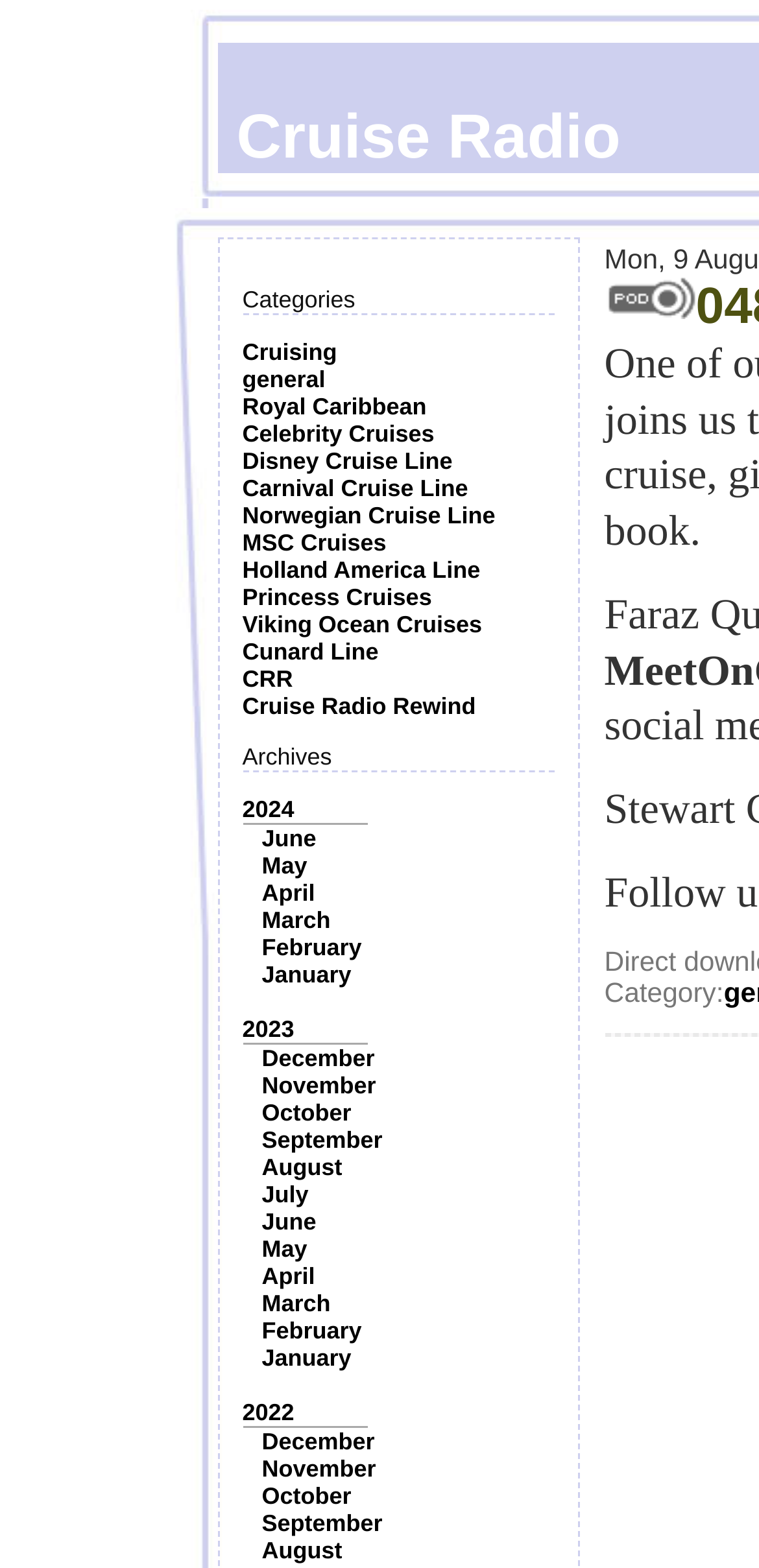What is the label above the category selection?
Refer to the image and give a detailed answer to the question.

I found a StaticText element with the text 'Category:' above the category selection links, indicating that this label is used to describe the category selection below it.